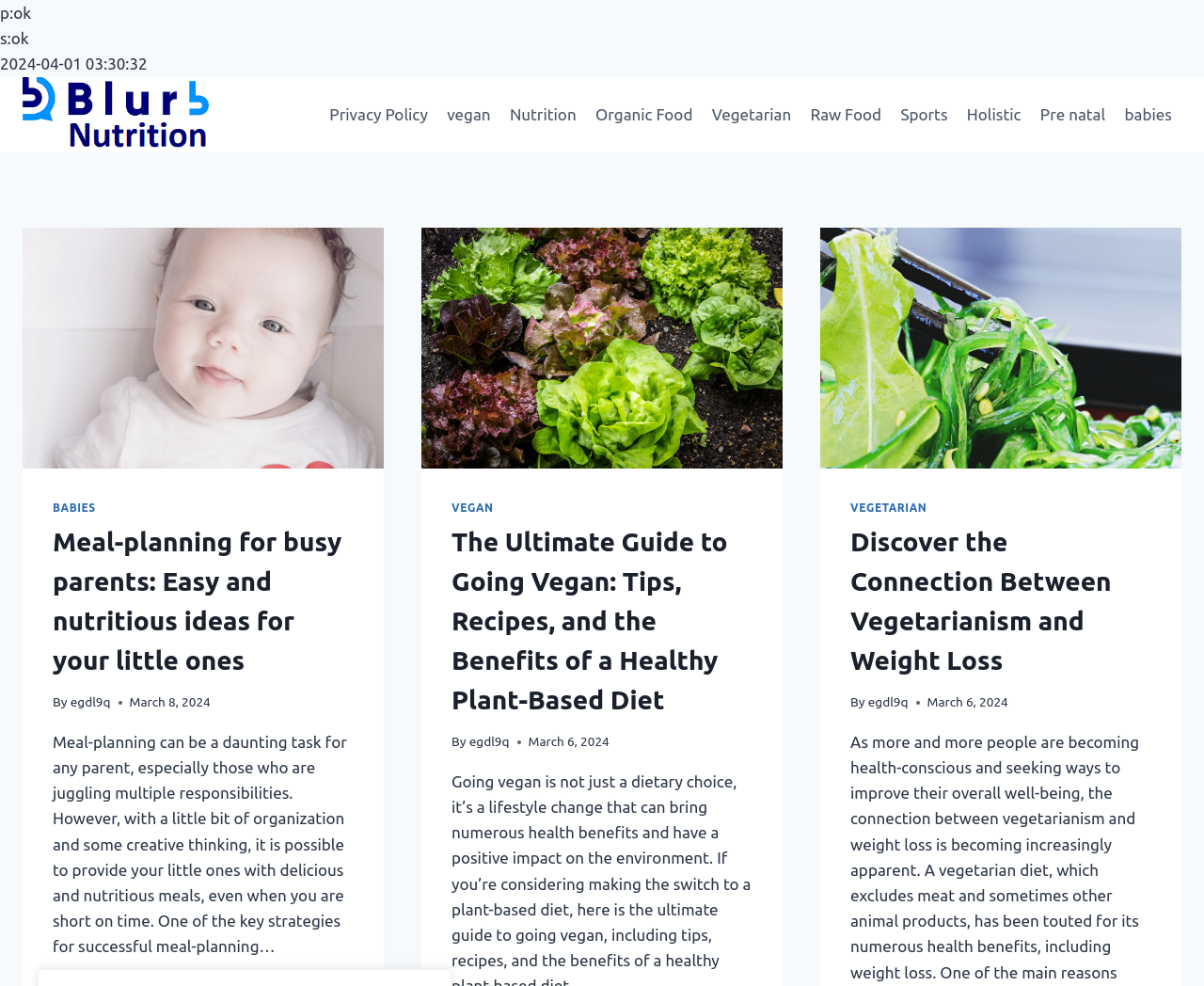Can you specify the bounding box coordinates of the area that needs to be clicked to fulfill the following instruction: "Click the 'Course Catalog | Liberty University' link"?

None